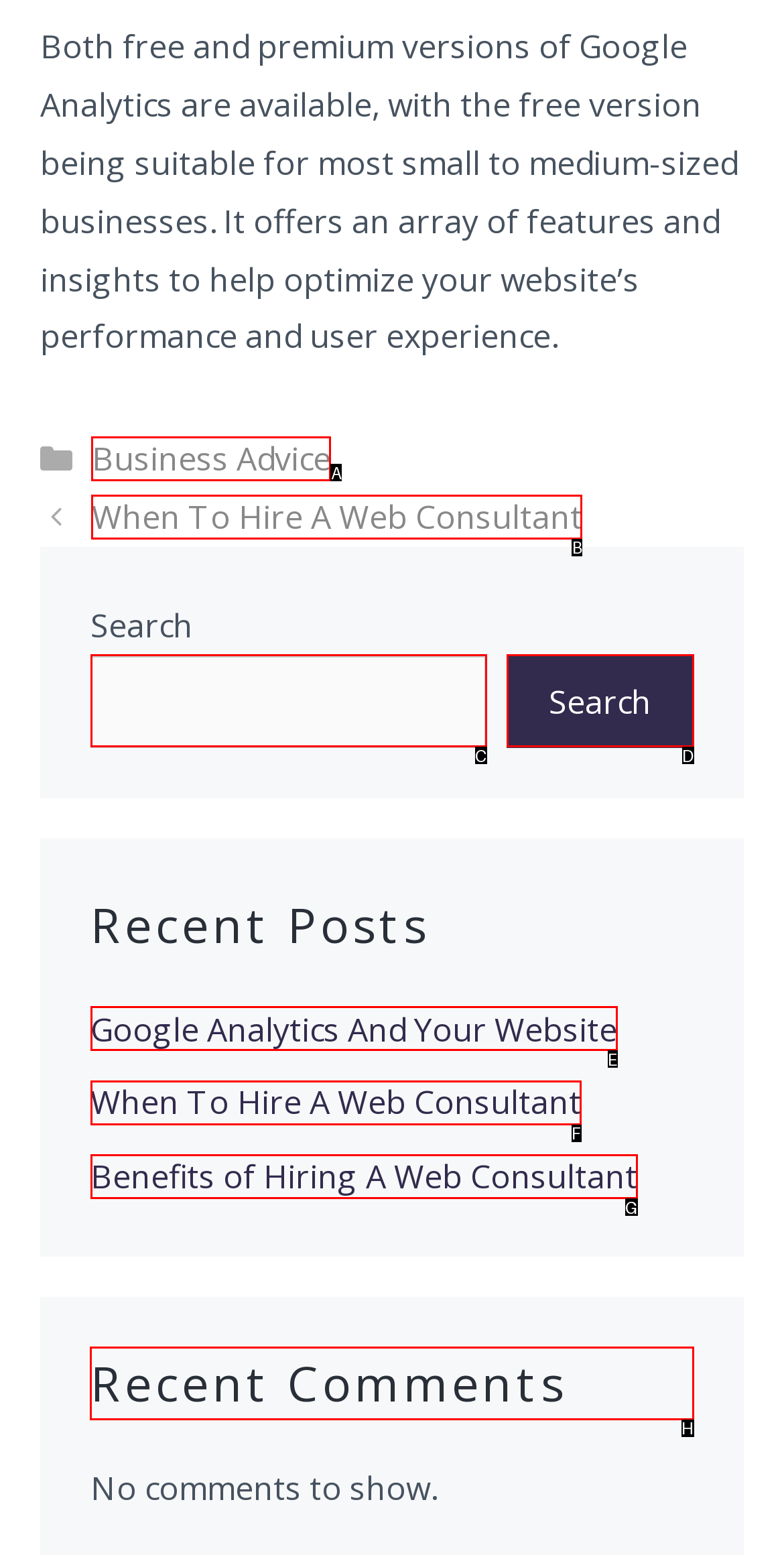Show which HTML element I need to click to perform this task: View recent comments Answer with the letter of the correct choice.

H